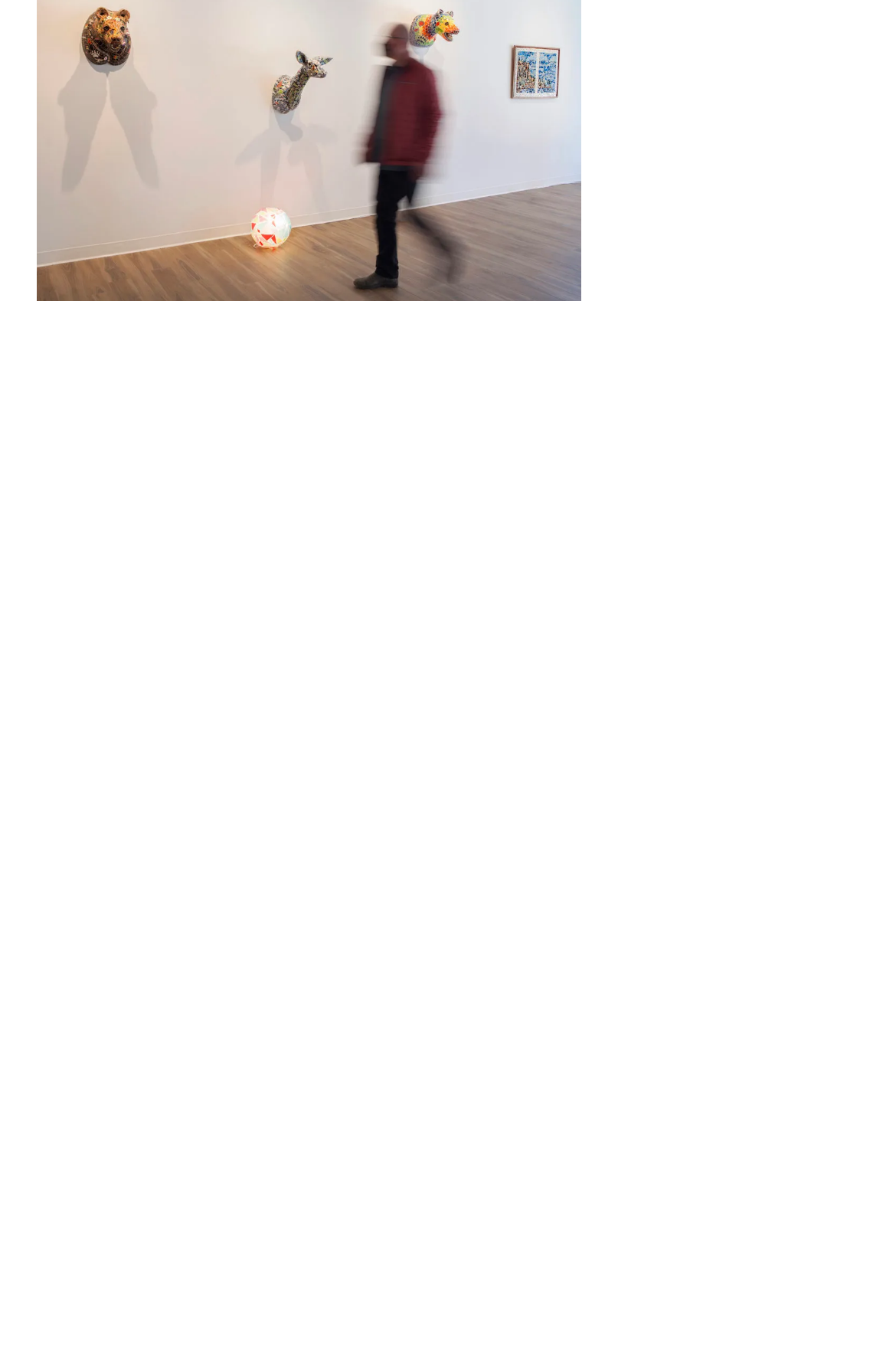Please provide a brief answer to the question using only one word or phrase: 
What is the object on top of the plinth in the fifth image?

Two tiled mosaic weasel sculptures